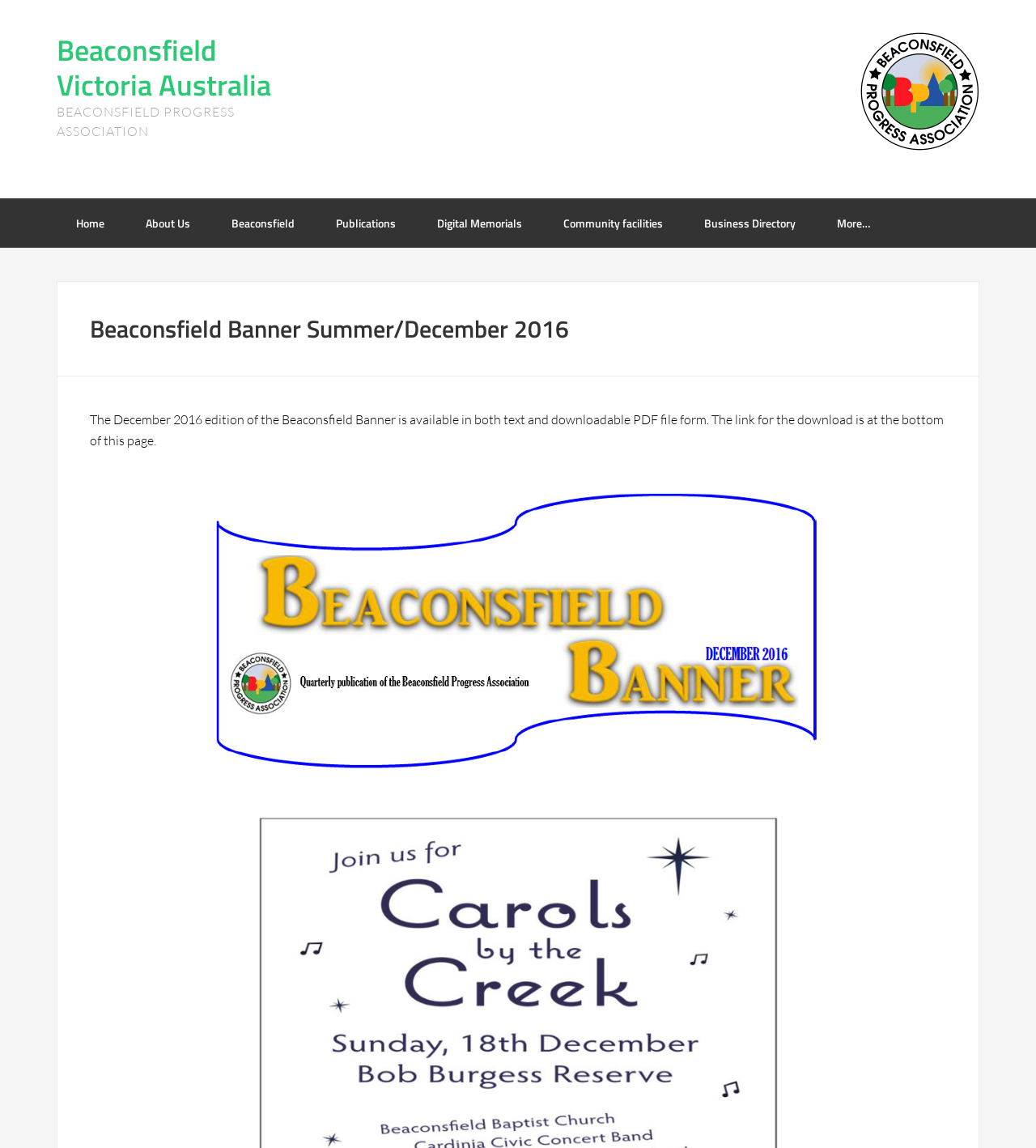Please identify the bounding box coordinates for the region that you need to click to follow this instruction: "Click on the 'Beaconsfield Victoria Australia' link".

[0.055, 0.024, 0.262, 0.093]